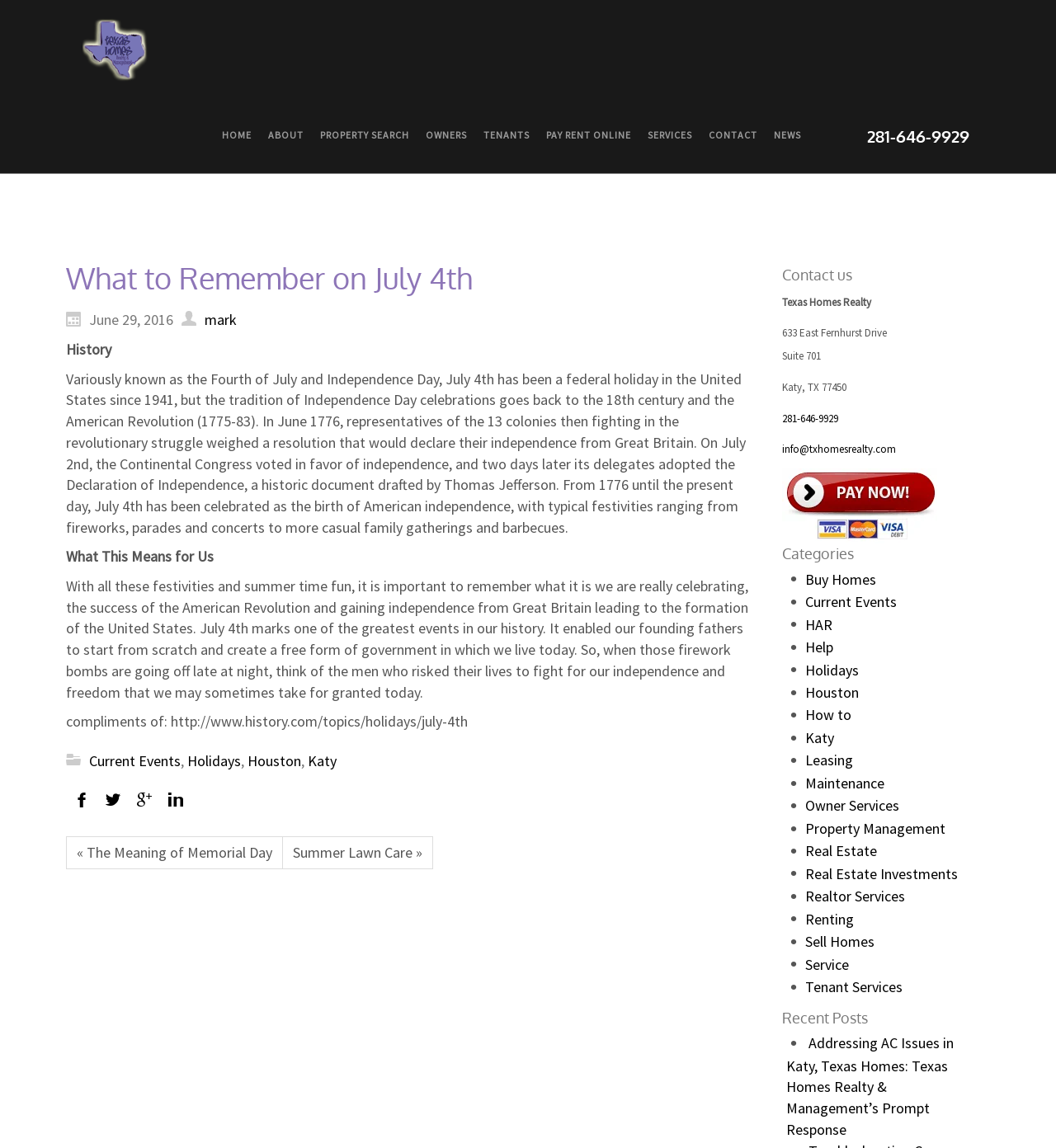Refer to the image and provide a thorough answer to this question:
What is the phone number of Texas Homes Realty?

I found the phone number by looking at the contact information section of the webpage, where it is listed as '281-646-9929'.